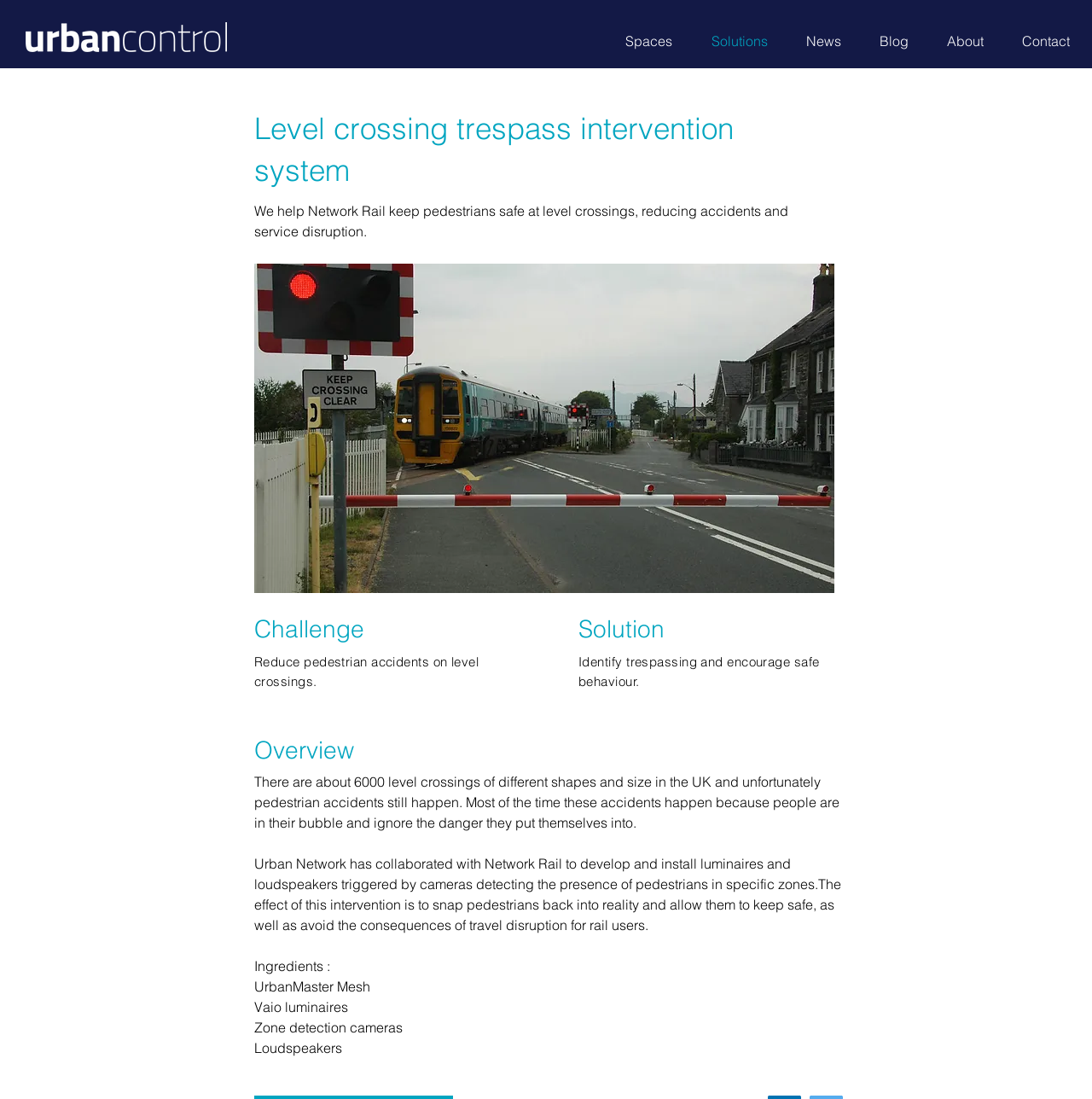Give a concise answer using only one word or phrase for this question:
What is the purpose of the luminaires and loudspeakers?

To snap pedestrians back into reality